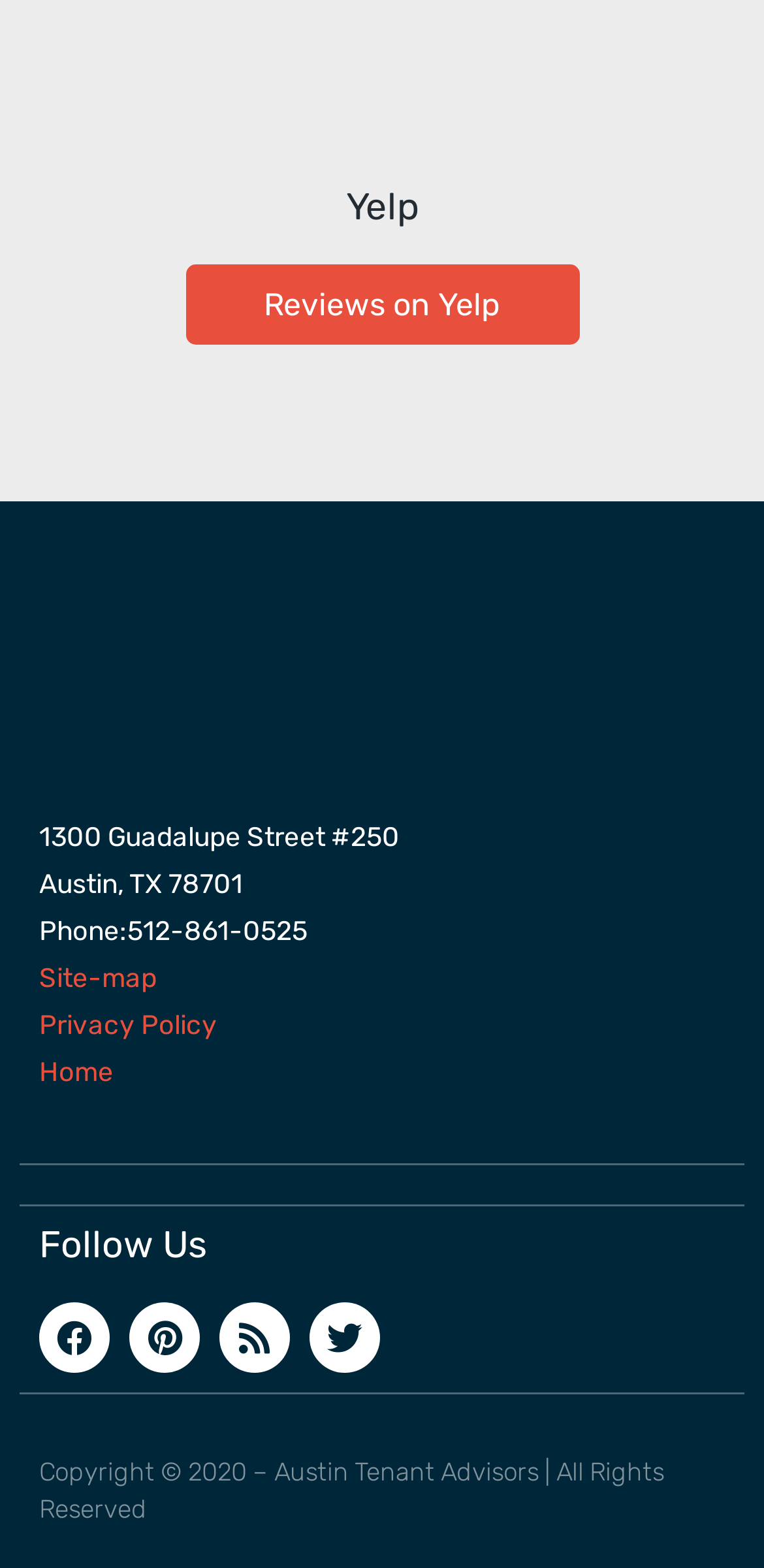What is the address of the agency?
Examine the image closely and answer the question with as much detail as possible.

The address of the agency can be found in the static texts '1300 Guadalupe Street #250' and 'Austin, TX 78701' on the webpage.